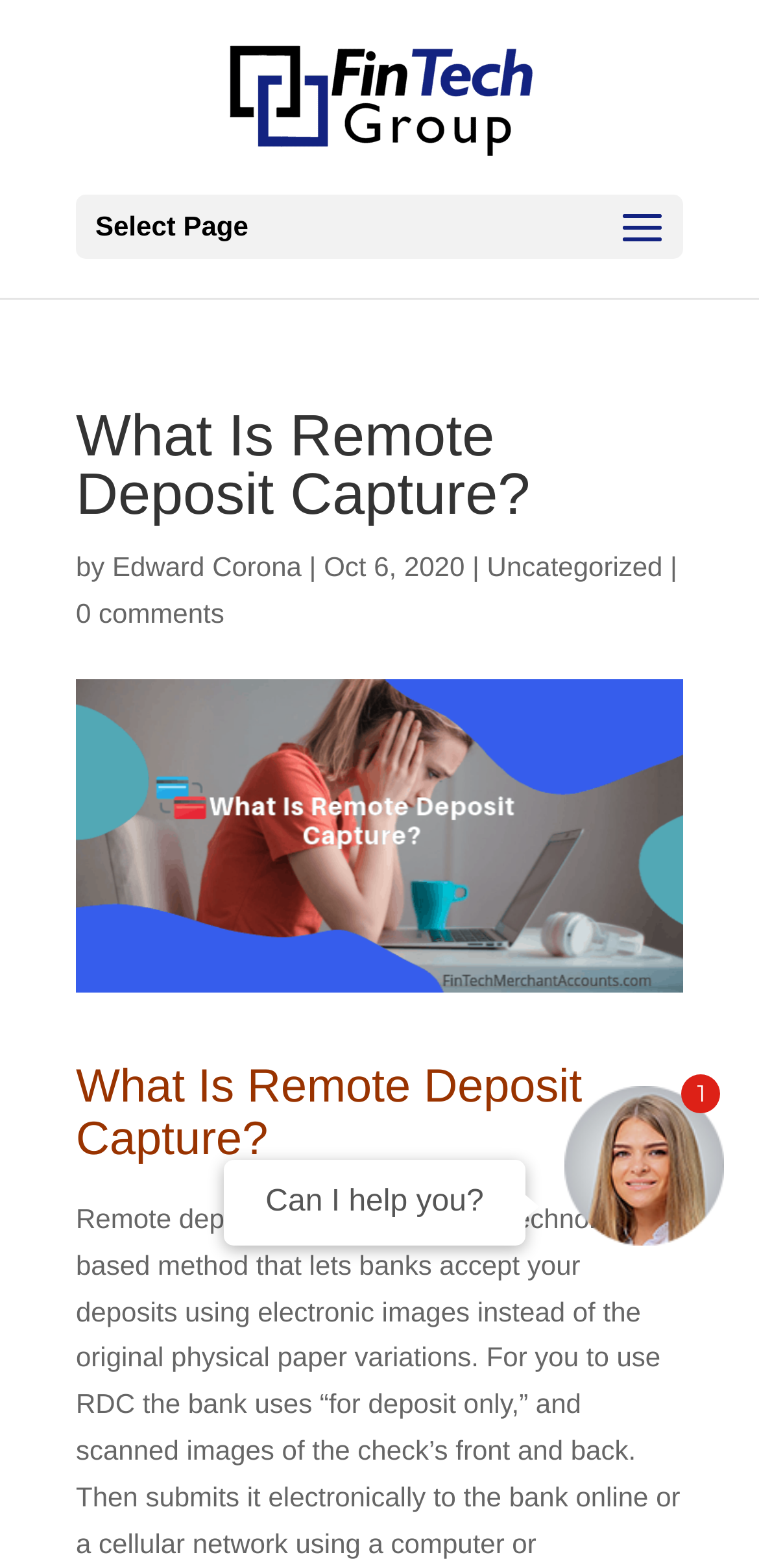Using the provided description Uncategorized, find the bounding box coordinates for the UI element. Provide the coordinates in (top-left x, top-left y, bottom-right x, bottom-right y) format, ensuring all values are between 0 and 1.

[0.642, 0.351, 0.873, 0.371]